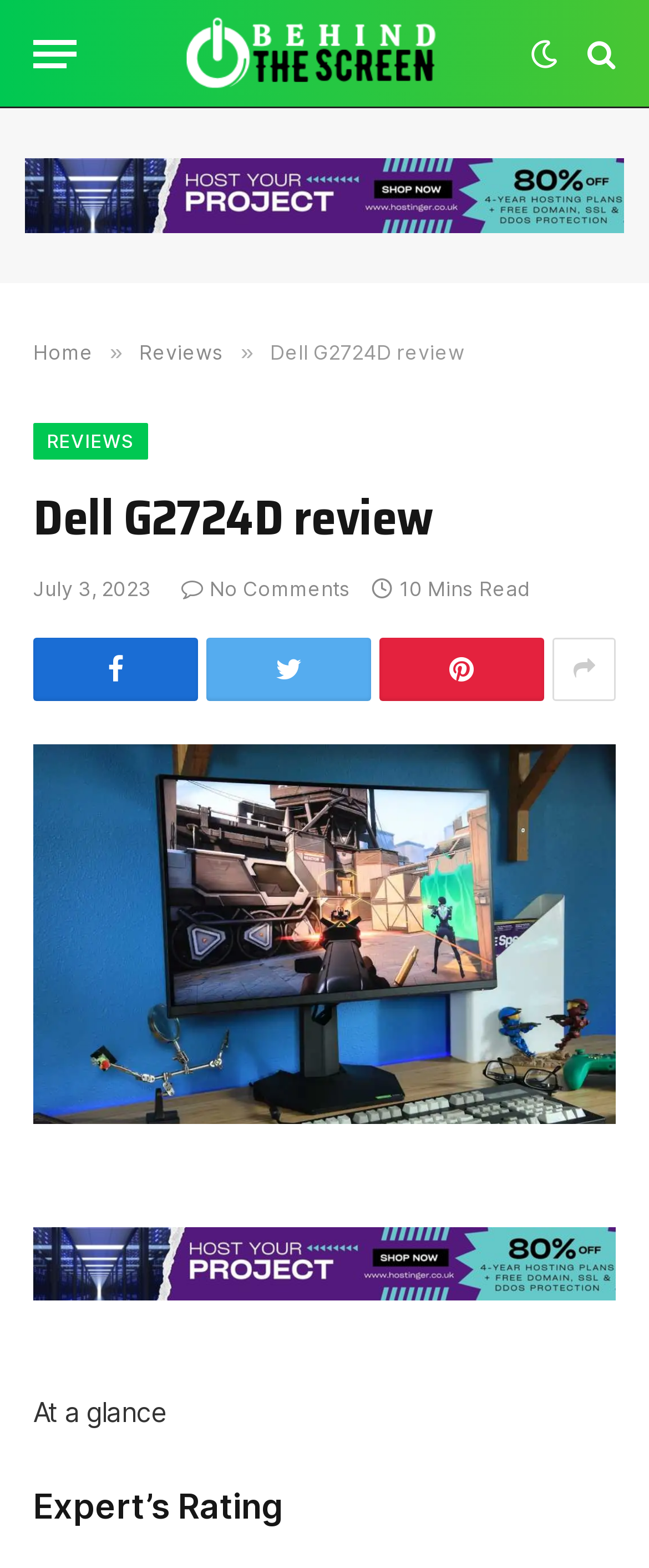What is the name of the product being reviewed?
Answer the question with as much detail as possible.

The name of the product being reviewed can be found in the heading 'Dell G2724D review' and also in the link 'Dell G2724D' which contains an image of the product.